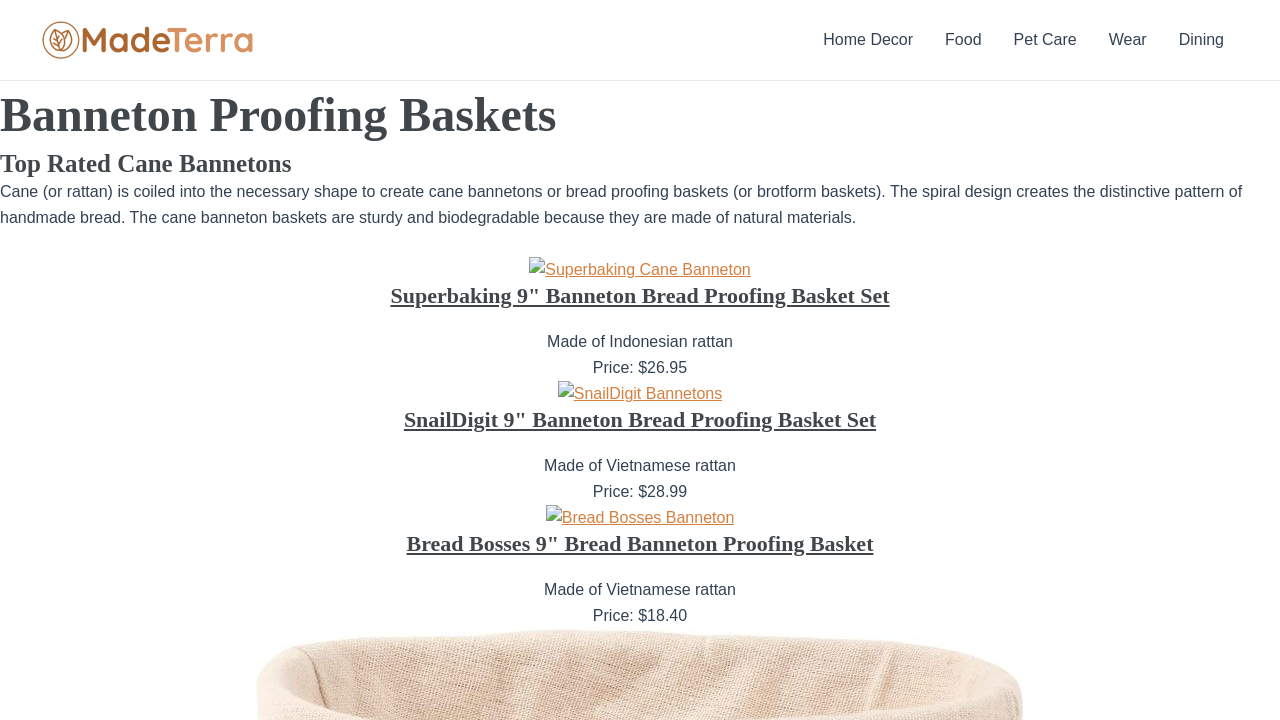What is the shape of the cane bannetons?
Based on the image, provide a one-word or brief-phrase response.

spiral